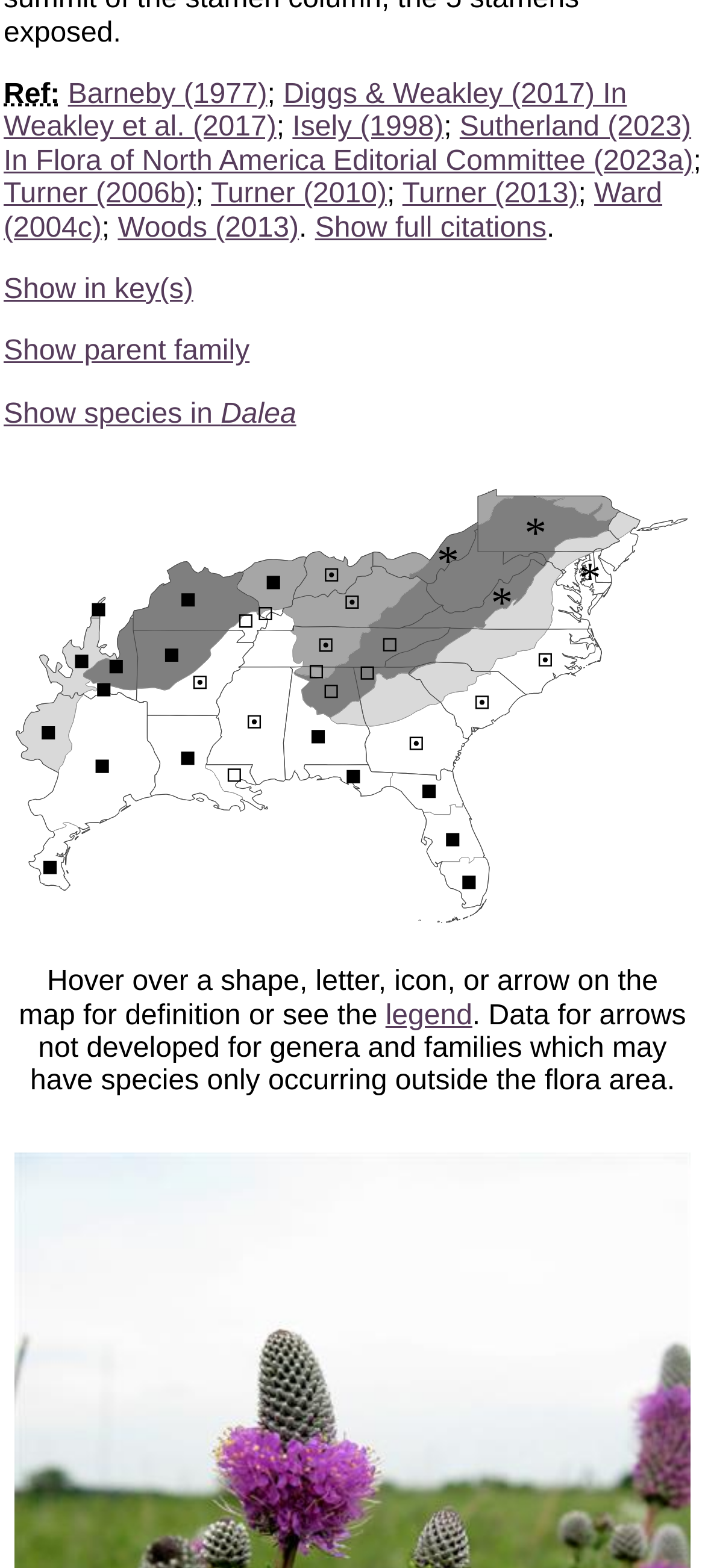Could you specify the bounding box coordinates for the clickable section to complete the following instruction: "Click the 'Register now' link"?

None